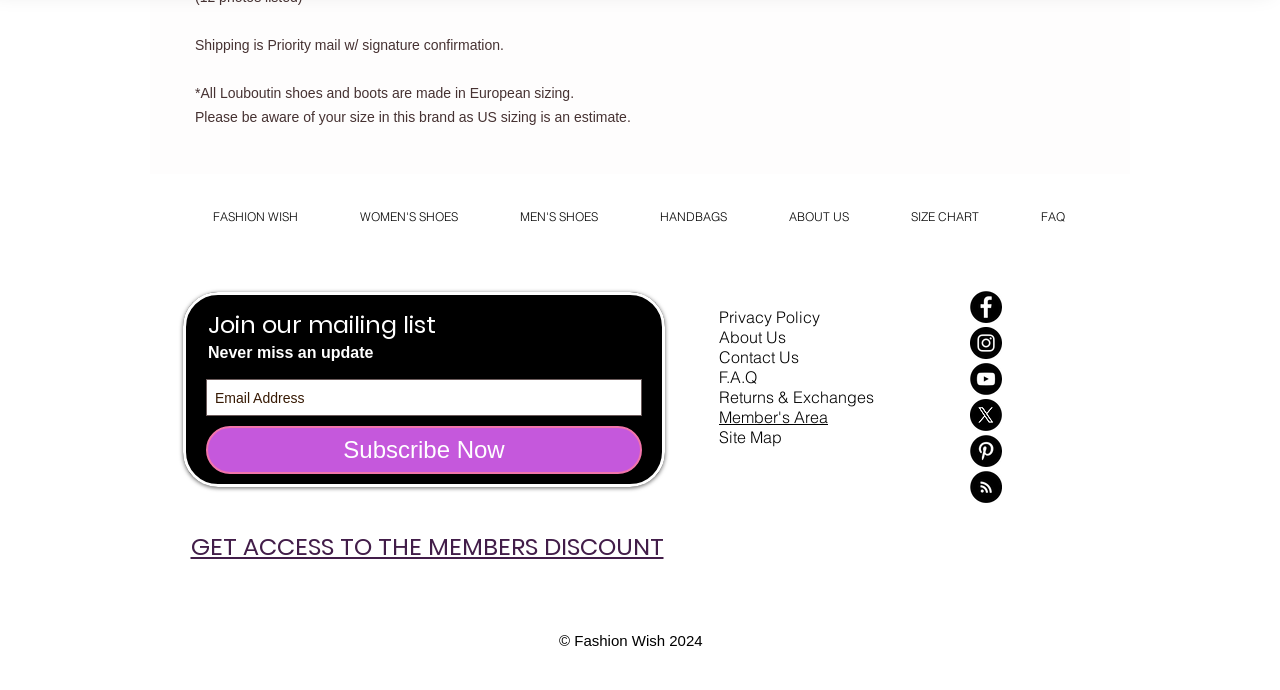Bounding box coordinates are specified in the format (top-left x, top-left y, bottom-right x, bottom-right y). All values are floating point numbers bounded between 0 and 1. Please provide the bounding box coordinate of the region this sentence describes: aria-label="YouTube - FASHION WISH"

[0.758, 0.526, 0.783, 0.573]